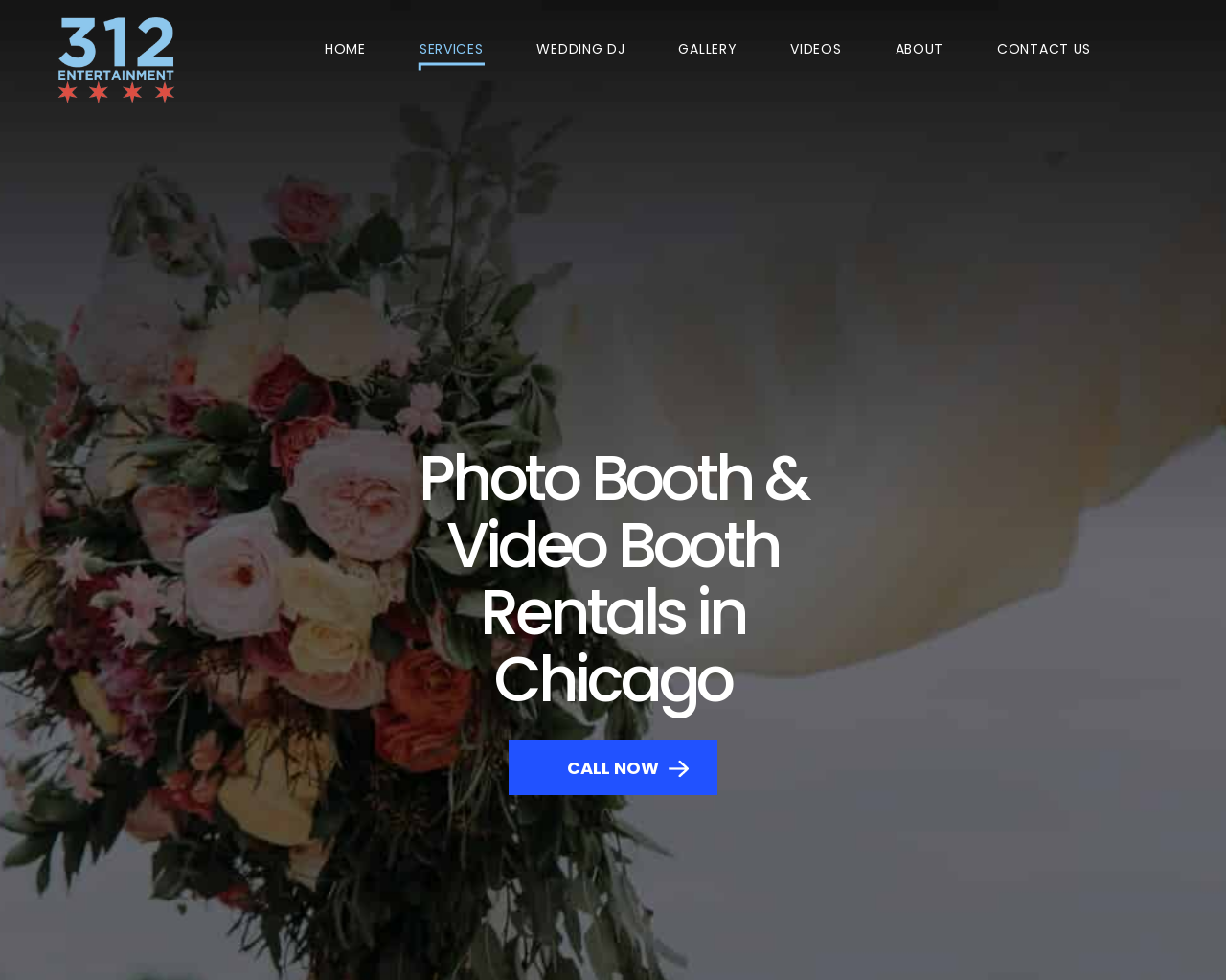Find the headline of the webpage and generate its text content.

Photo Booth & Video Booth Rentals in Chicago